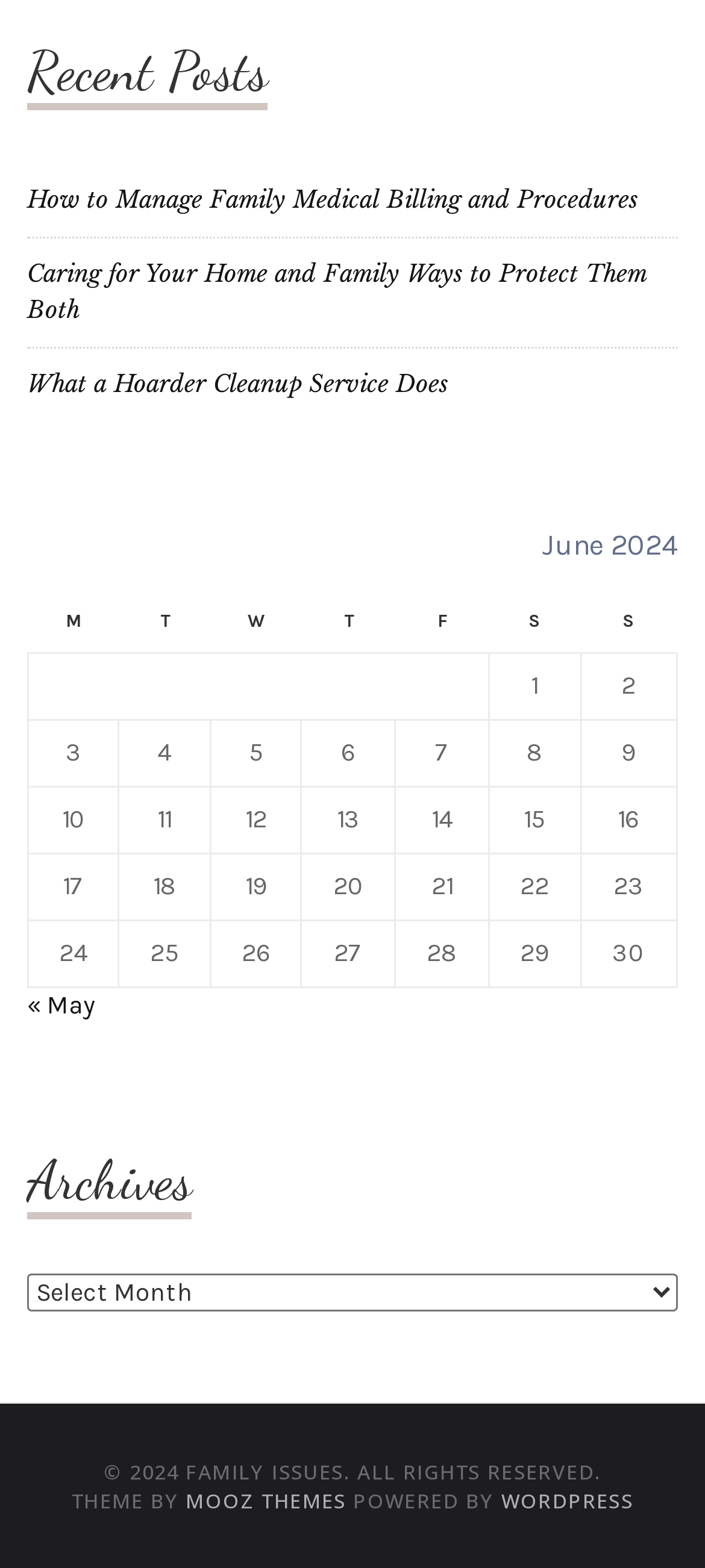How many days are there in the calendar table?
Using the information from the image, provide a comprehensive answer to the question.

There are 30 days in the calendar table, which are numbered from 1 to 30 and displayed in a grid format.